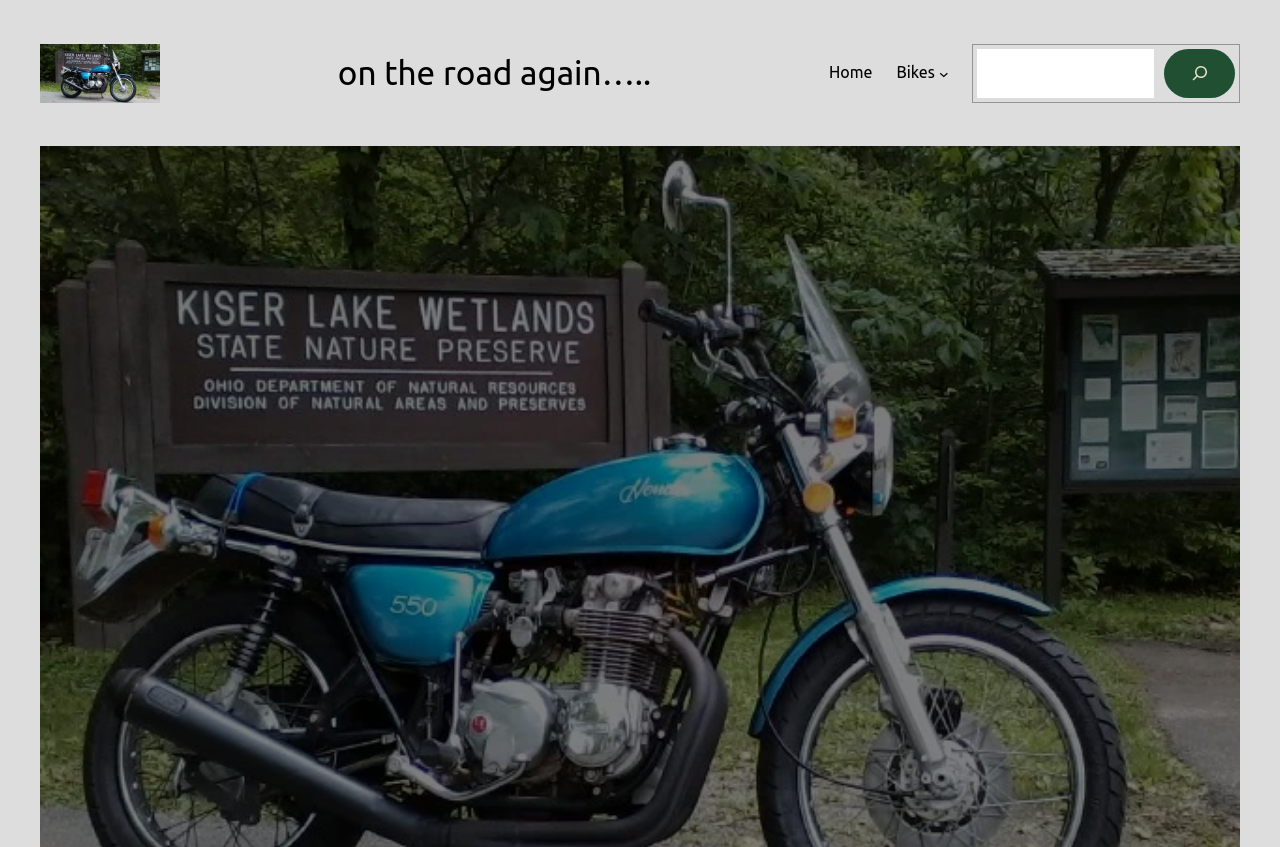What is the purpose of the button with an image?
Please provide a single word or phrase as your answer based on the screenshot.

Search